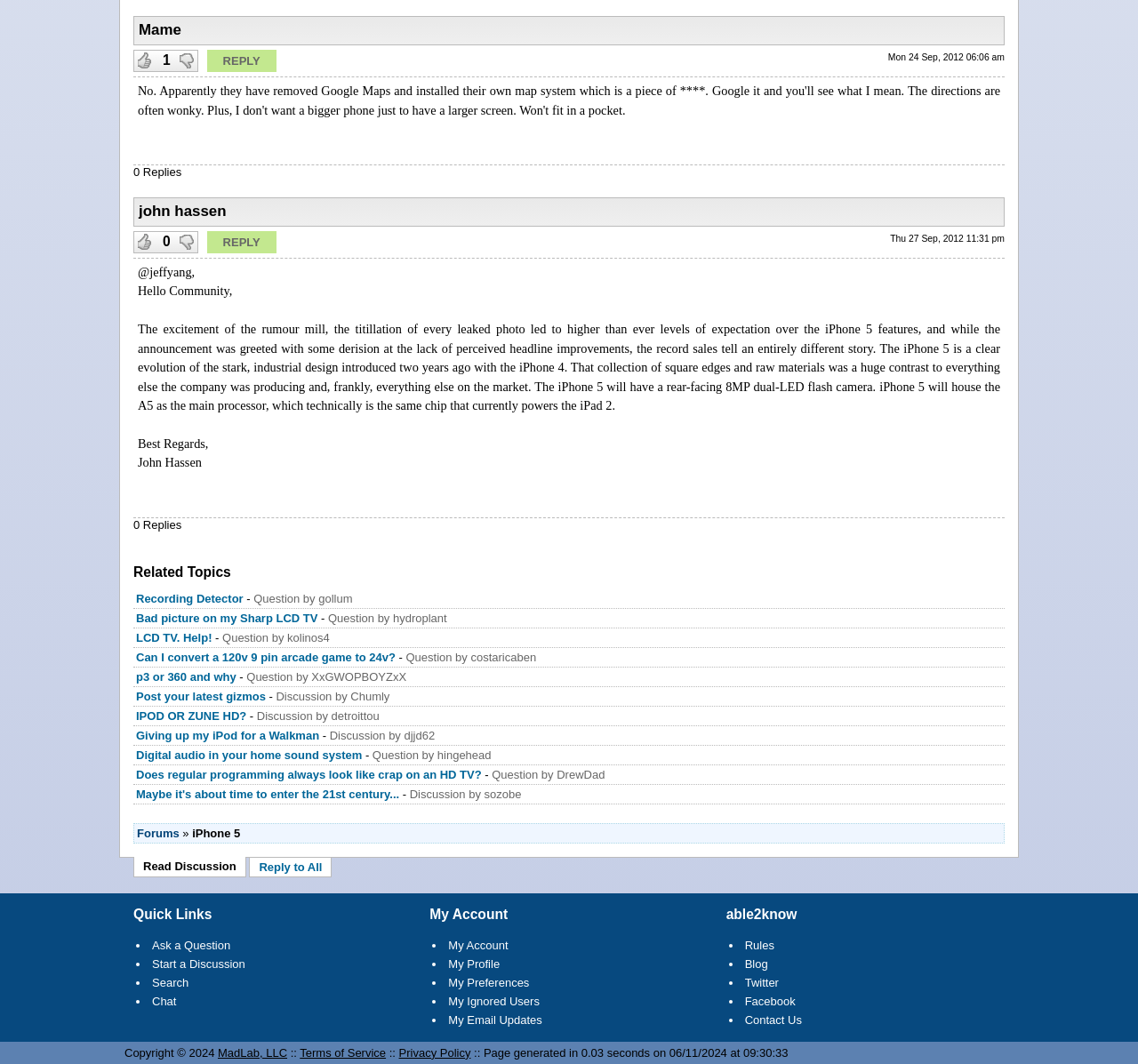Show me the bounding box coordinates of the clickable region to achieve the task as per the instruction: "View related topics".

[0.109, 0.522, 0.891, 0.545]